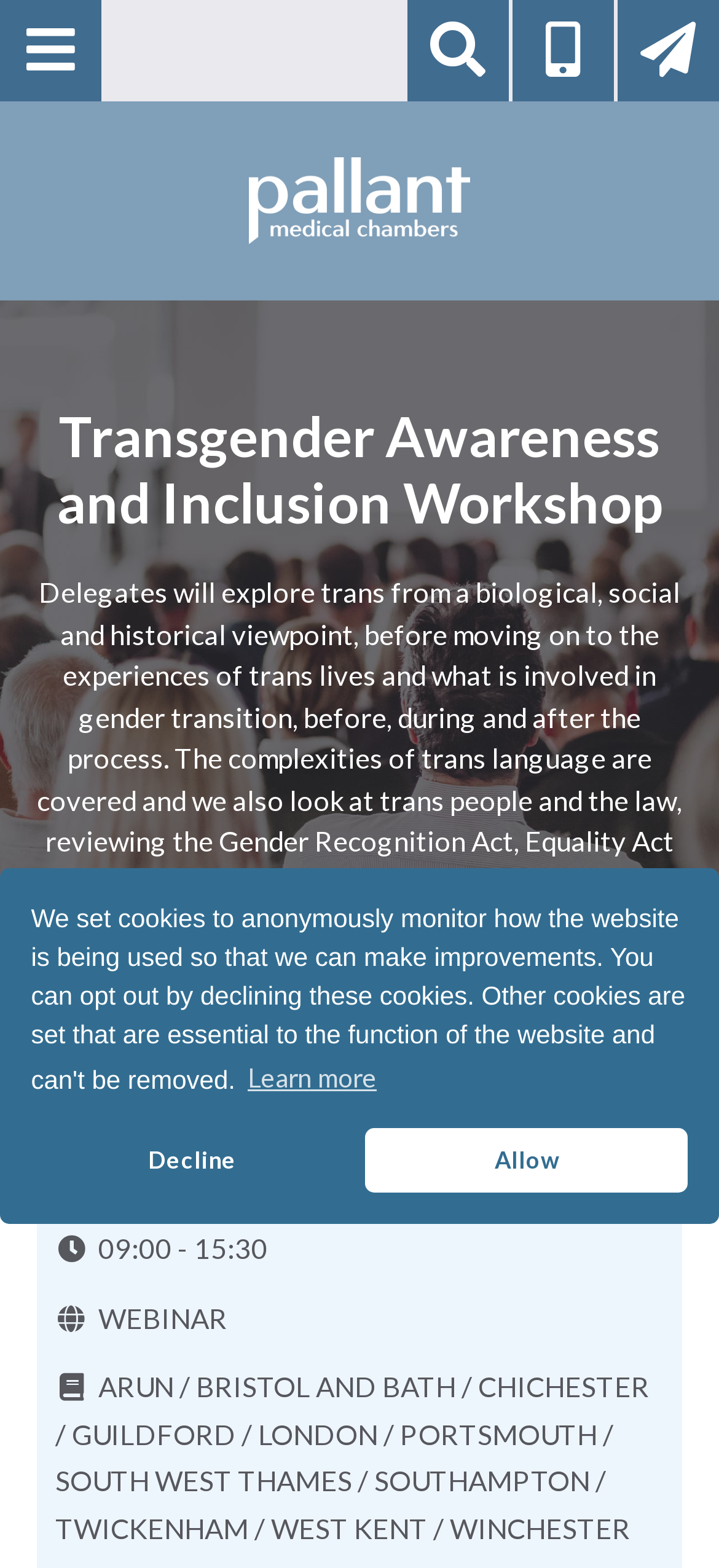What is the date of the Transgender Awareness and Inclusion Workshop?
Using the visual information, answer the question in a single word or phrase.

1ST DECEMBER 2023